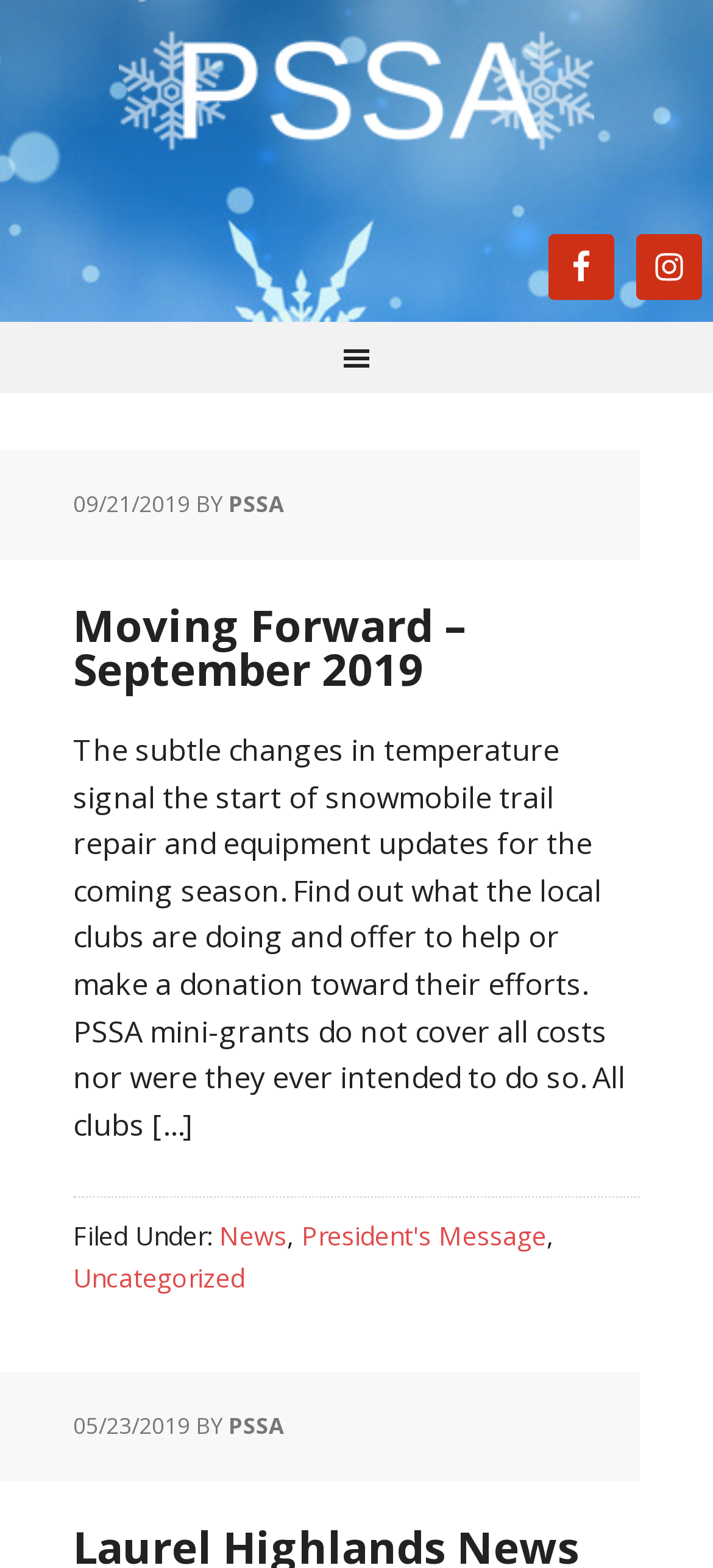Return the bounding box coordinates of the UI element that corresponds to this description: "Instagram". The coordinates must be given as four float numbers in the range of 0 and 1, [left, top, right, bottom].

[0.892, 0.149, 0.985, 0.191]